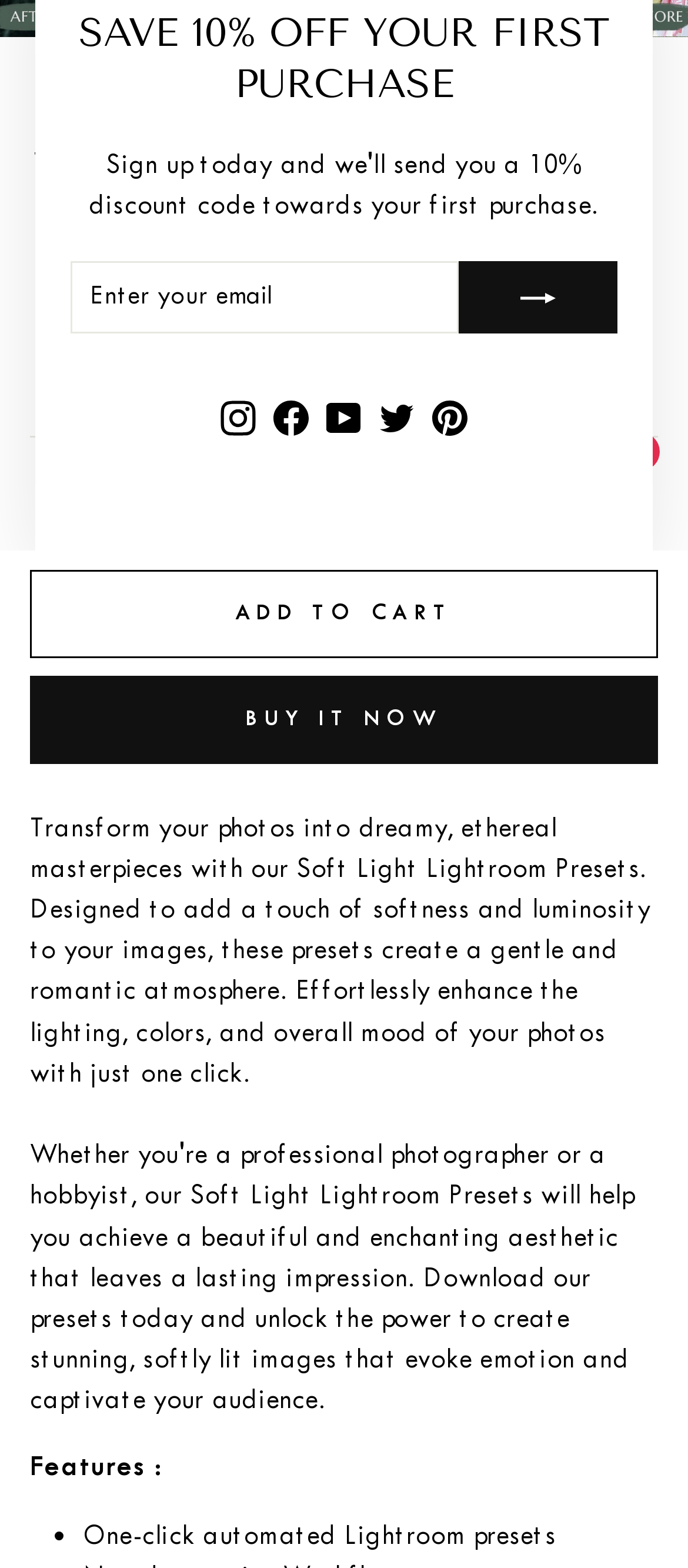Using the element description provided, determine the bounding box coordinates in the format (top-left x, top-left y, bottom-right x, bottom-right y). Ensure that all values are floating point numbers between 0 and 1. Element description: Facebook

[0.385, 0.246, 0.462, 0.284]